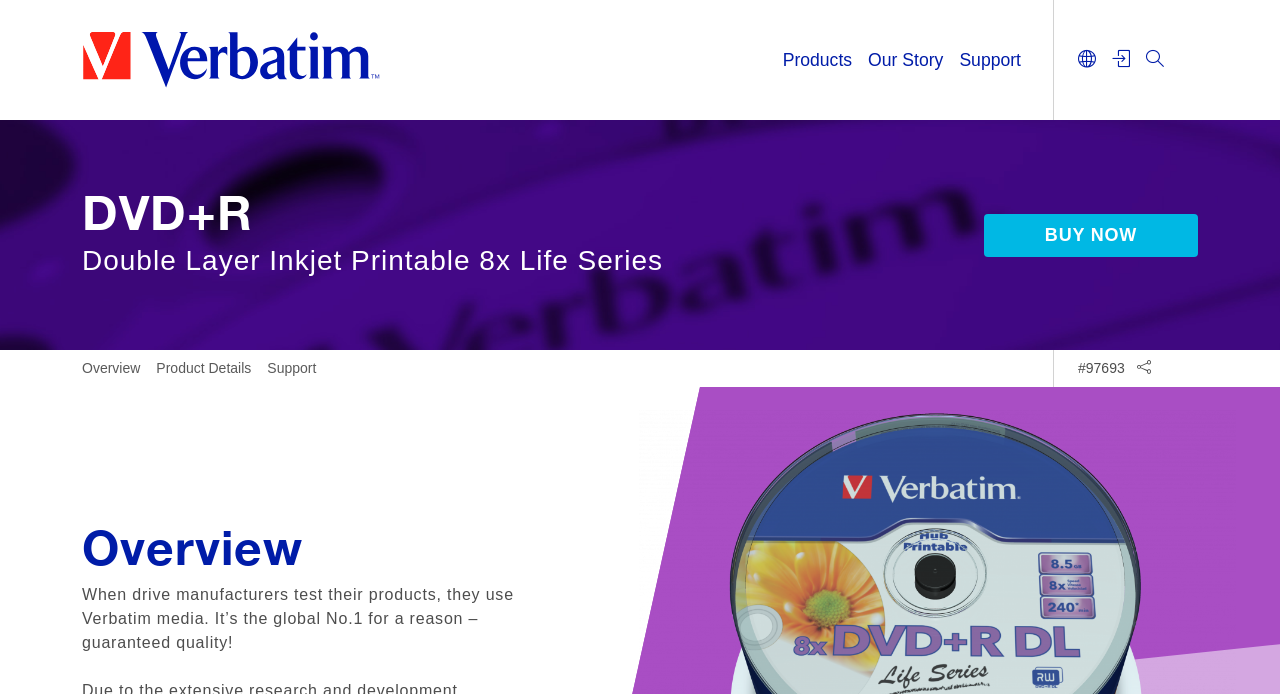What is the global ranking of Verbatim in terms of quality?
Your answer should be a single word or phrase derived from the screenshot.

No.1